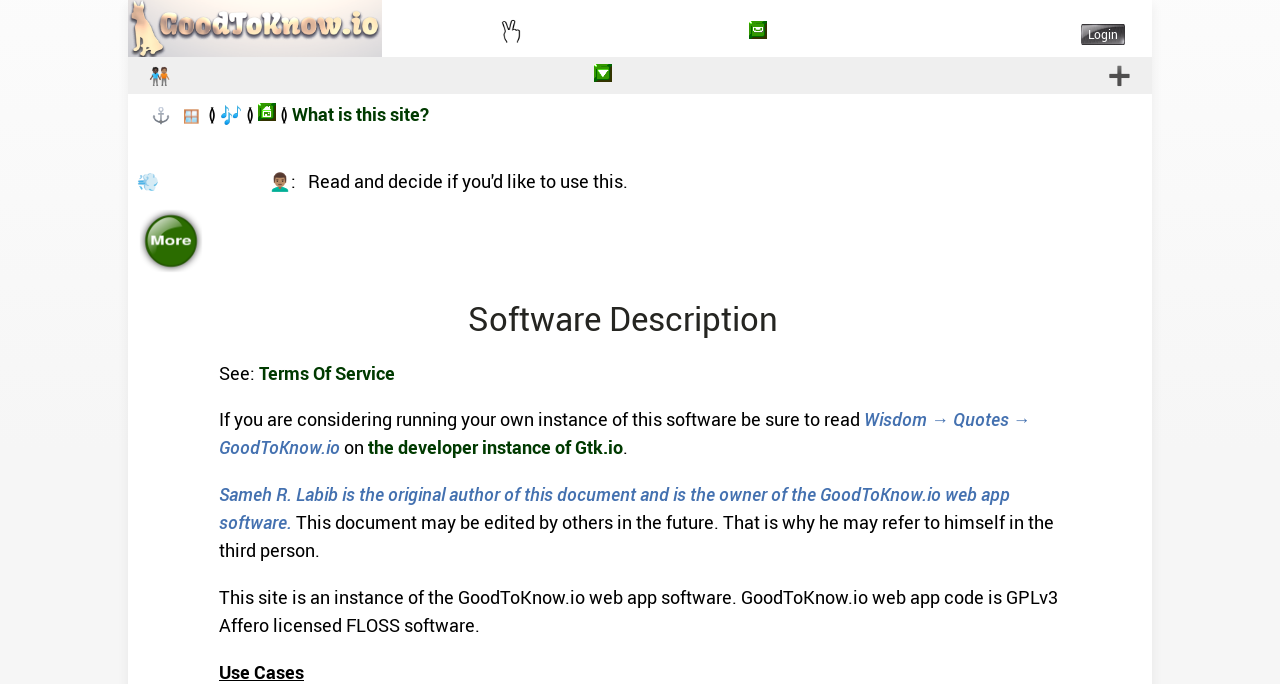What is the name of the software described on this page?
Please analyze the image and answer the question with as much detail as possible.

I inferred this answer by looking at the image with the text 'GoodToKnow.io' at the top of the page, and also by reading the text 'This site is an instance of the GoodToKnow.io web app software.' which suggests that GoodToKnow.io is the name of the software.